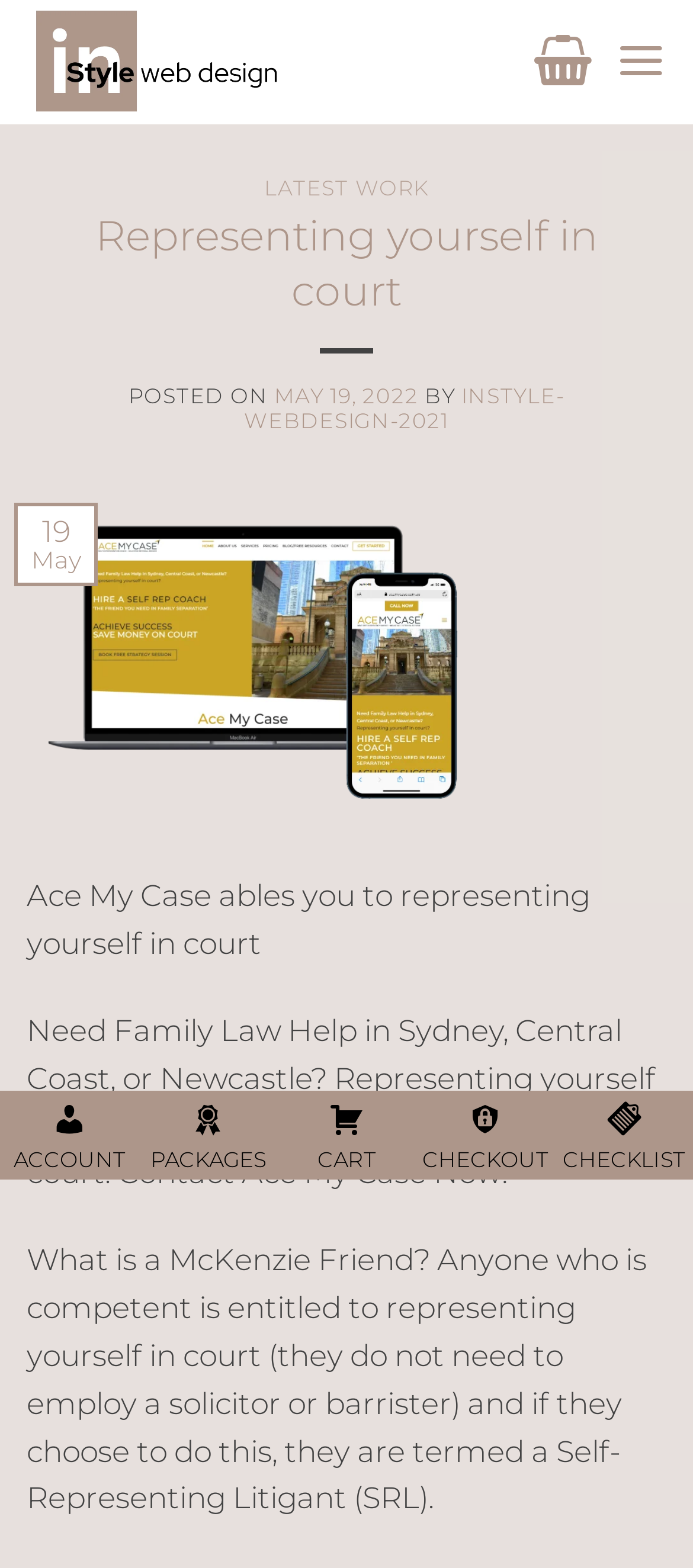Locate the coordinates of the bounding box for the clickable region that fulfills this instruction: "Click forgot your password".

None